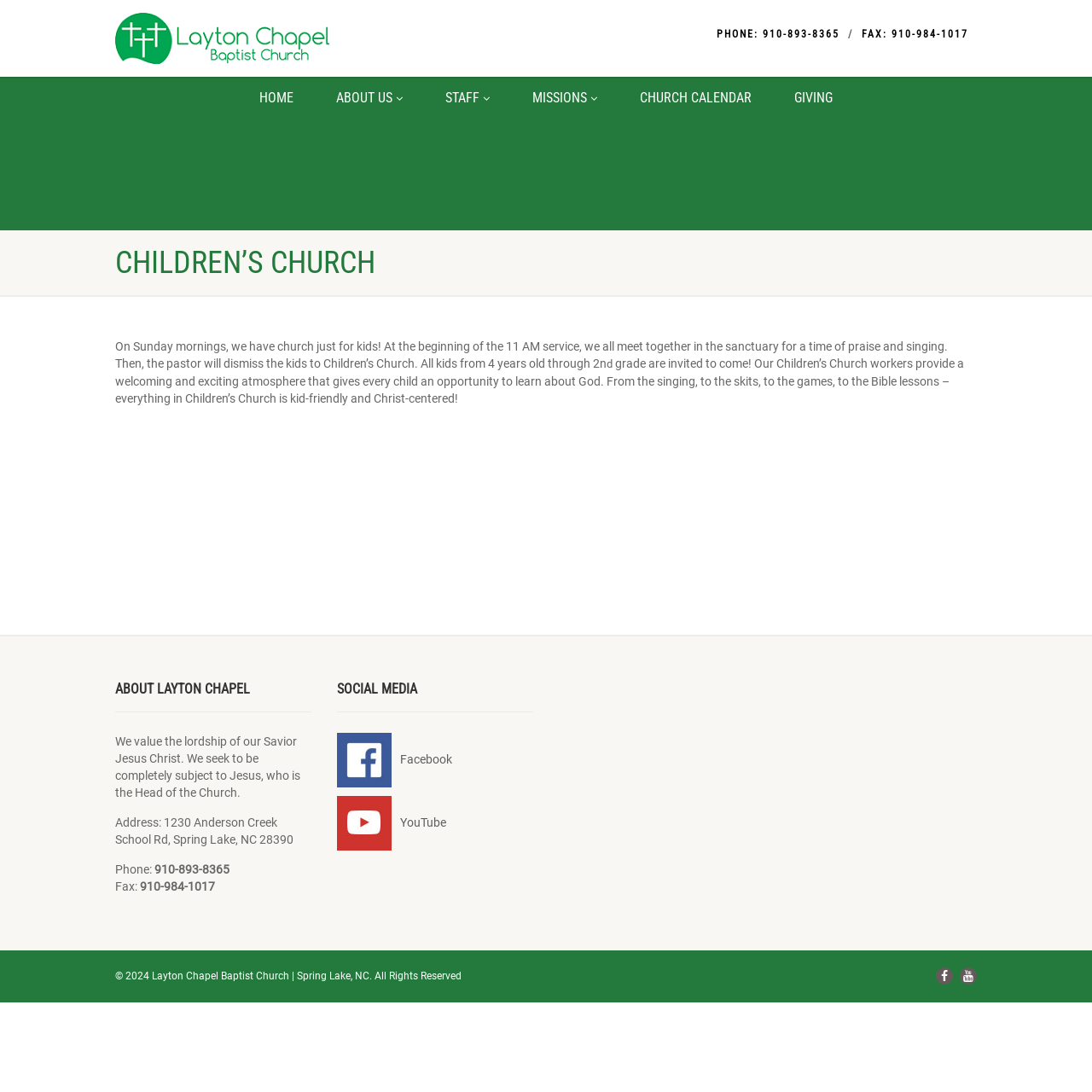Please identify the bounding box coordinates of the area that needs to be clicked to fulfill the following instruction: "Learn about the church staff."

[0.388, 0.07, 0.468, 0.109]